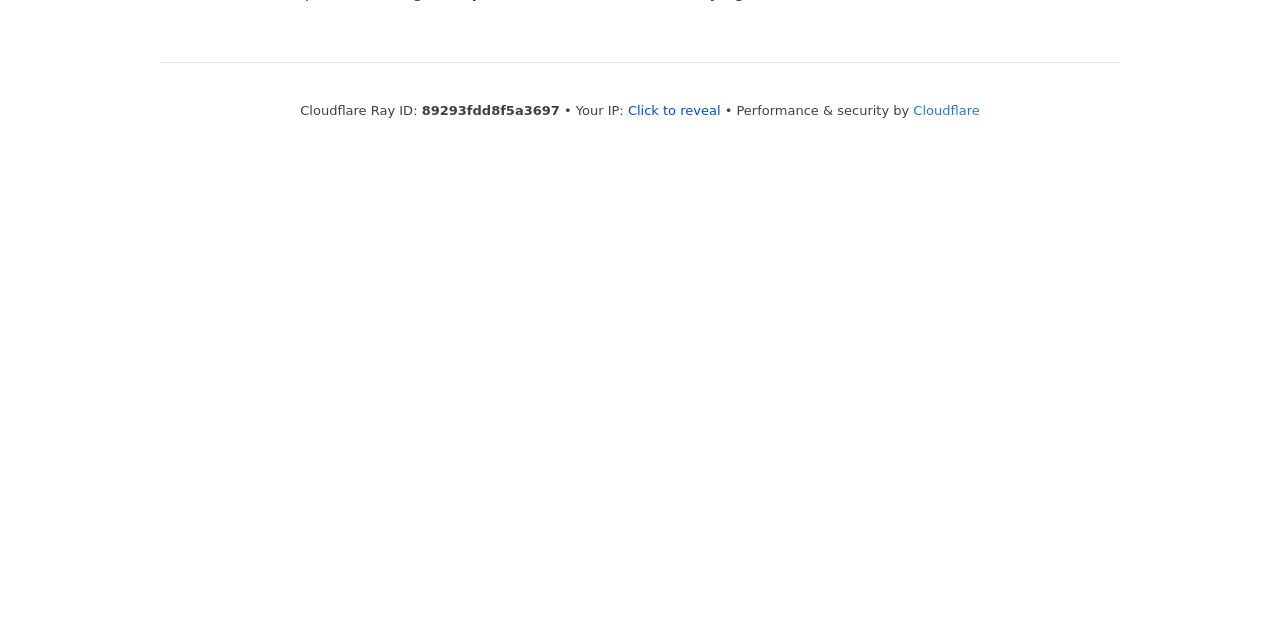Find and provide the bounding box coordinates for the UI element described with: "Cloudflare".

[0.714, 0.161, 0.765, 0.184]